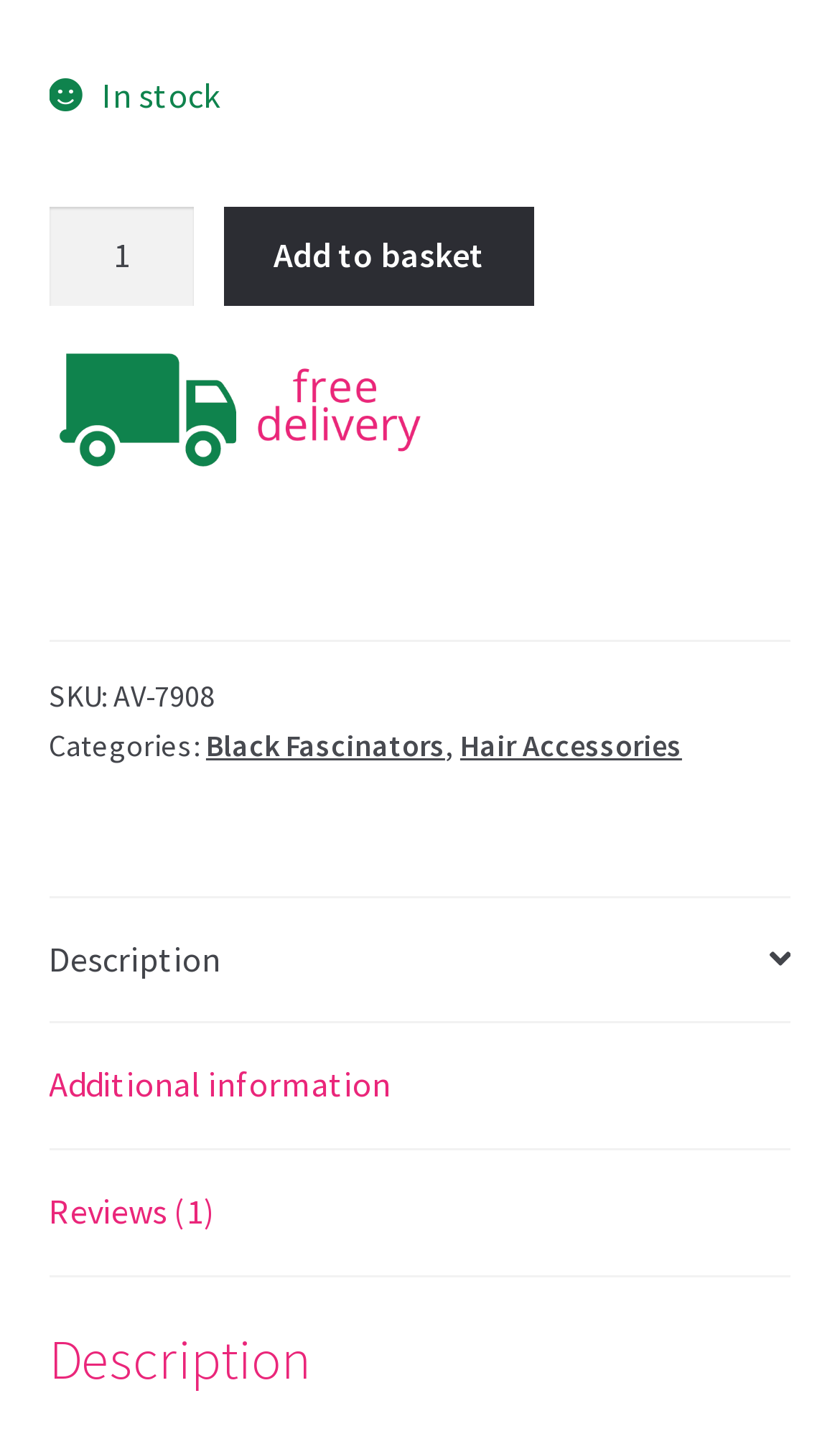Give the bounding box coordinates for the element described as: "Add to basket".

[0.268, 0.144, 0.635, 0.212]